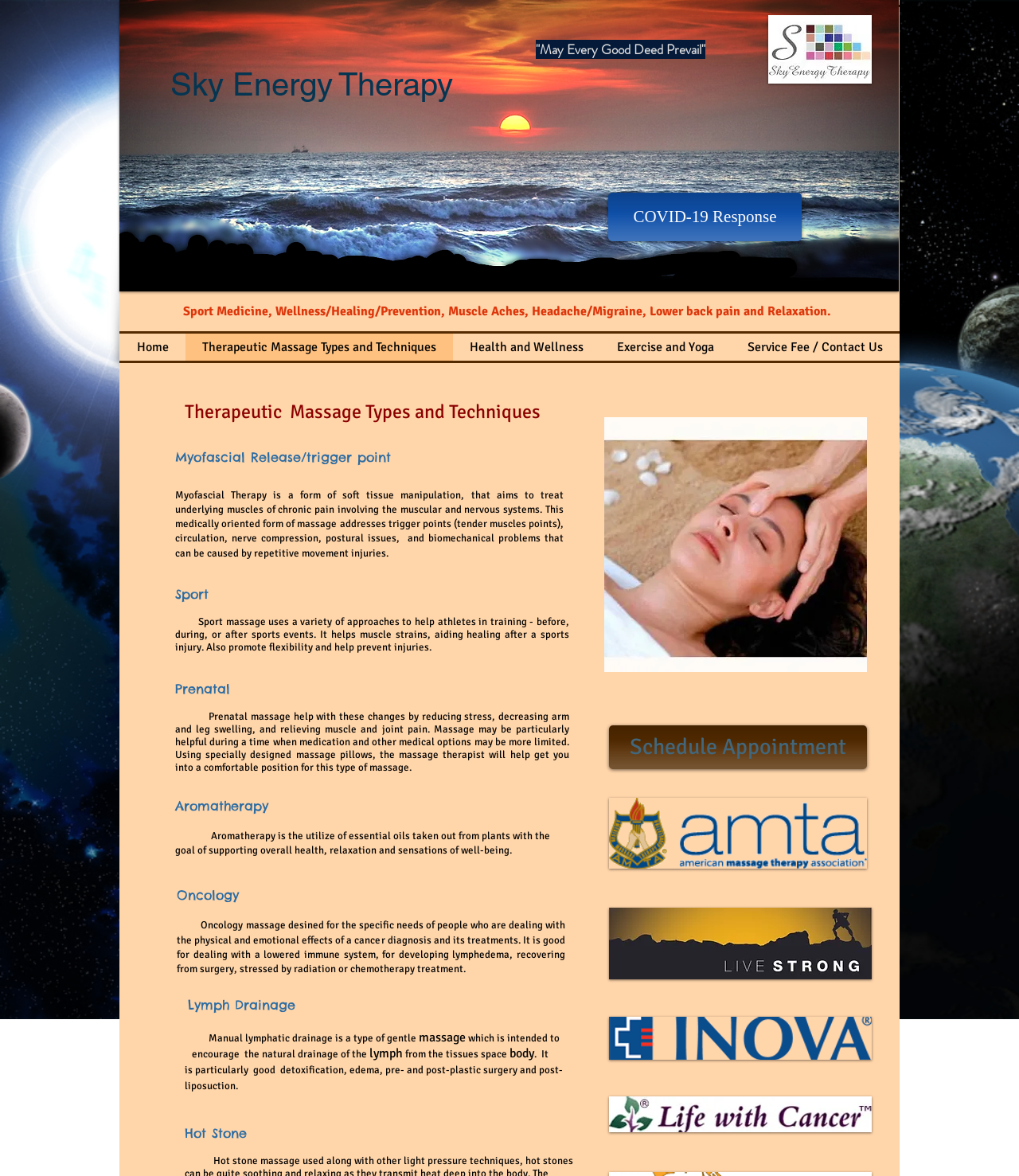Please look at the image and answer the question with a detailed explanation: What type of therapy is described on this webpage?

Based on the webpage content, I can see that there are various types of massage therapies described, such as Myofascial Release, Sport, Prenatal, Aromatherapy, Oncology, Lymph Drainage, and Hot Stone. This suggests that the webpage is focused on massage therapy.